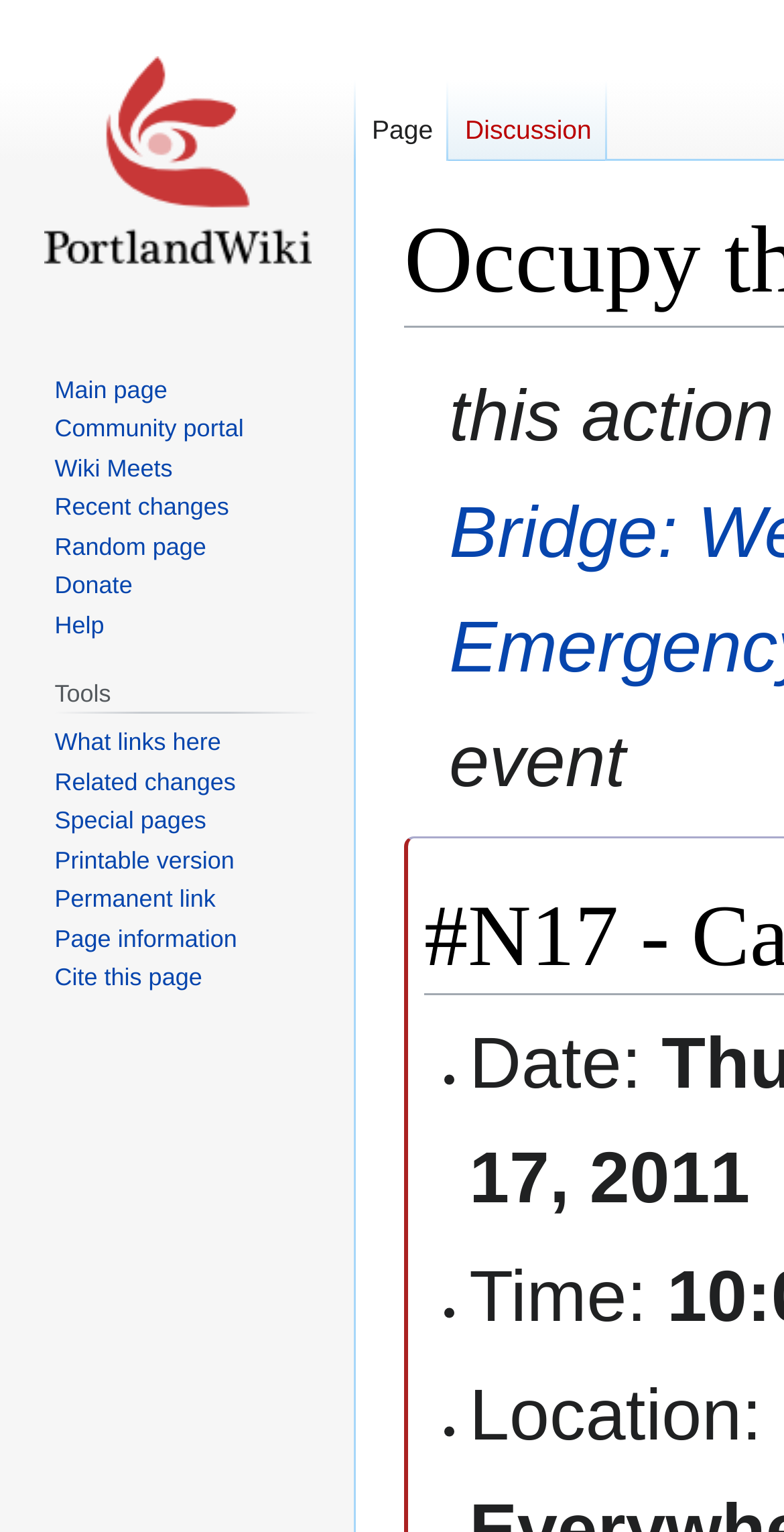Please give the bounding box coordinates of the area that should be clicked to fulfill the following instruction: "View recent changes". The coordinates should be in the format of four float numbers from 0 to 1, i.e., [left, top, right, bottom].

[0.07, 0.322, 0.292, 0.34]